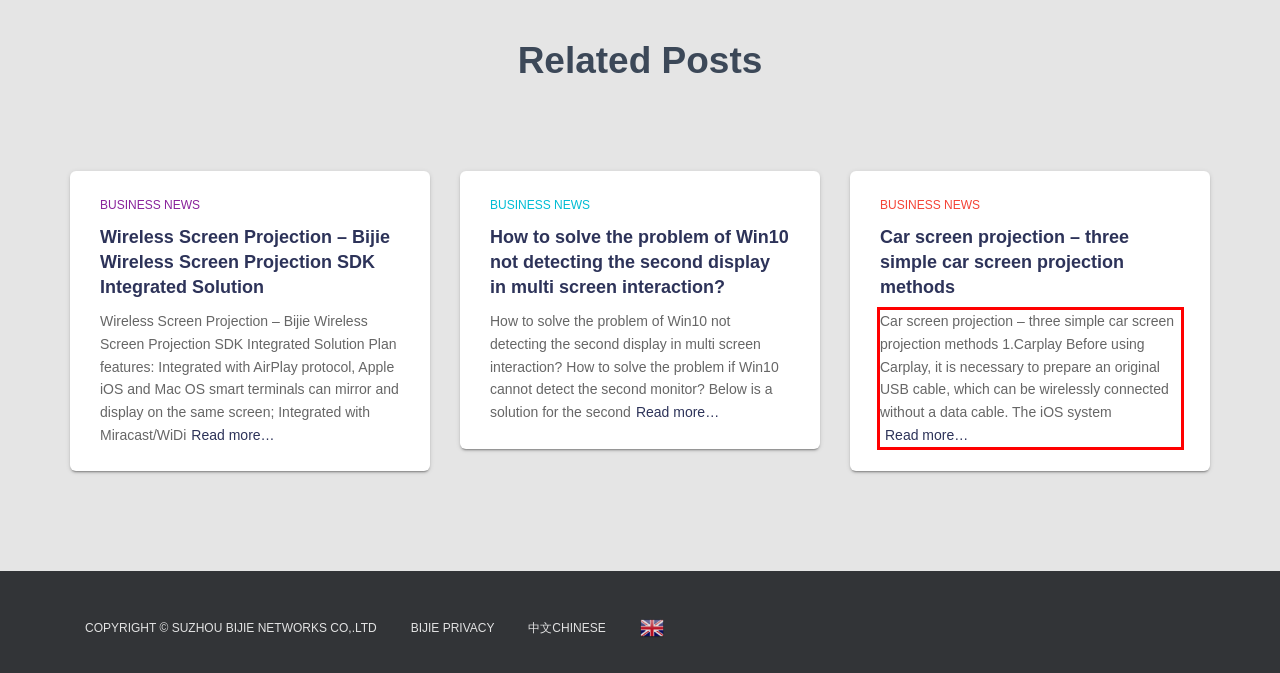Extract and provide the text found inside the red rectangle in the screenshot of the webpage.

Car screen projection – three simple car screen projection methods 1.Carplay Before using Carplay, it is necessary to prepare an original USB cable, which can be wirelessly connected without a data cable. The iOS systemRead more…